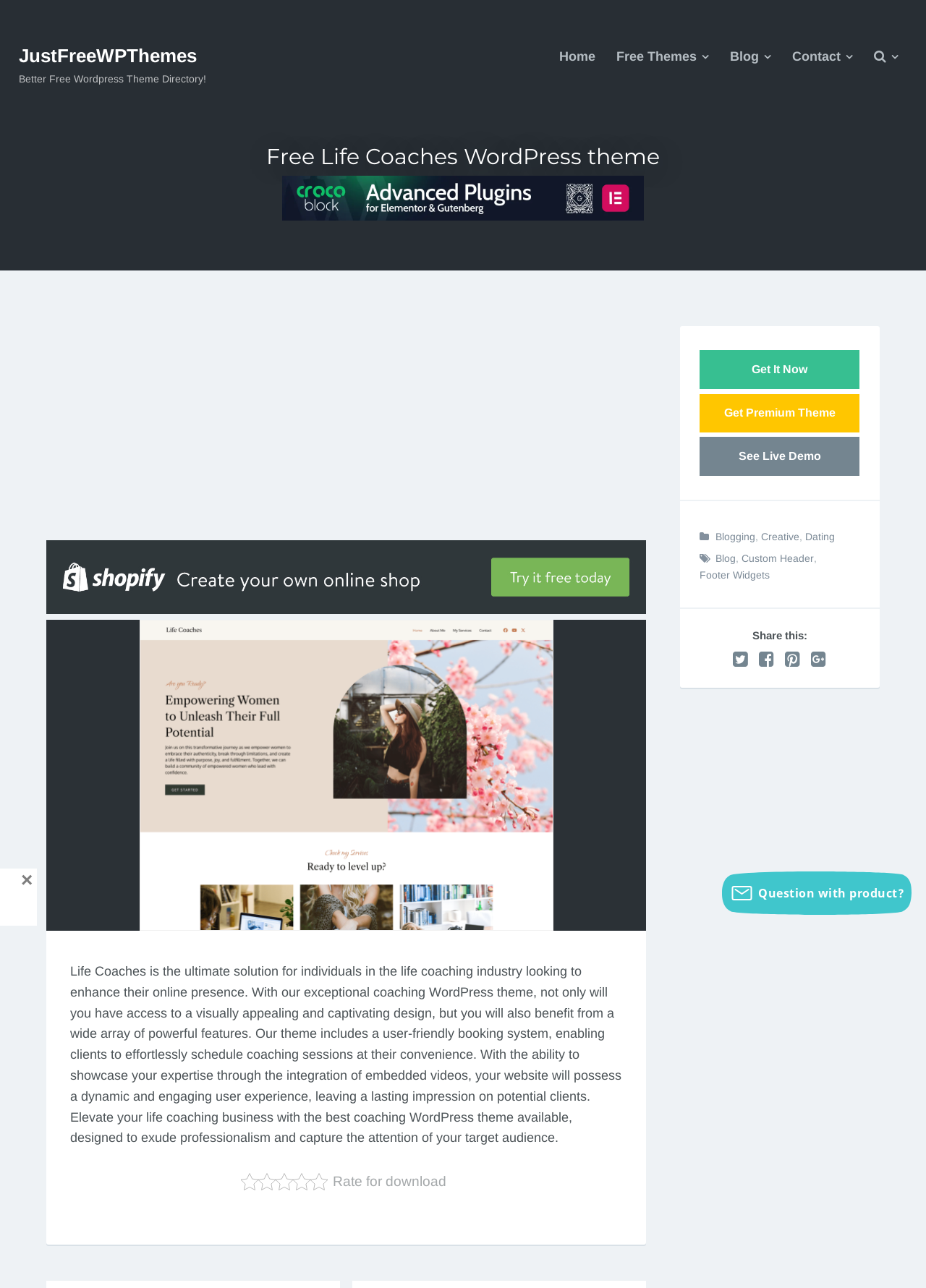Find the bounding box coordinates for the HTML element described in this sentence: "Free Themes". Provide the coordinates as four float numbers between 0 and 1, in the format [left, top, right, bottom].

[0.657, 0.031, 0.775, 0.056]